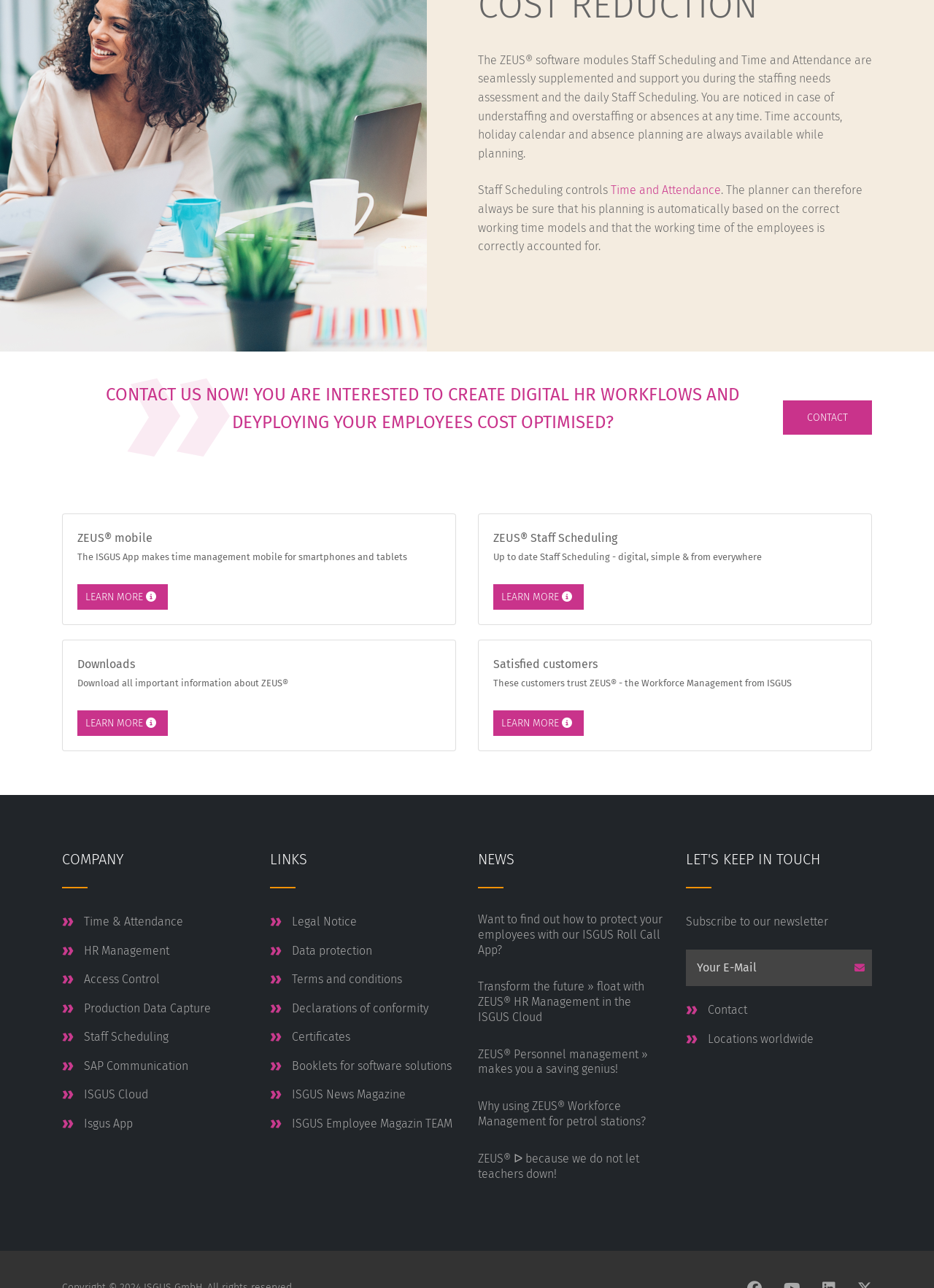Show me the bounding box coordinates of the clickable region to achieve the task as per the instruction: "Go to the Home page".

None